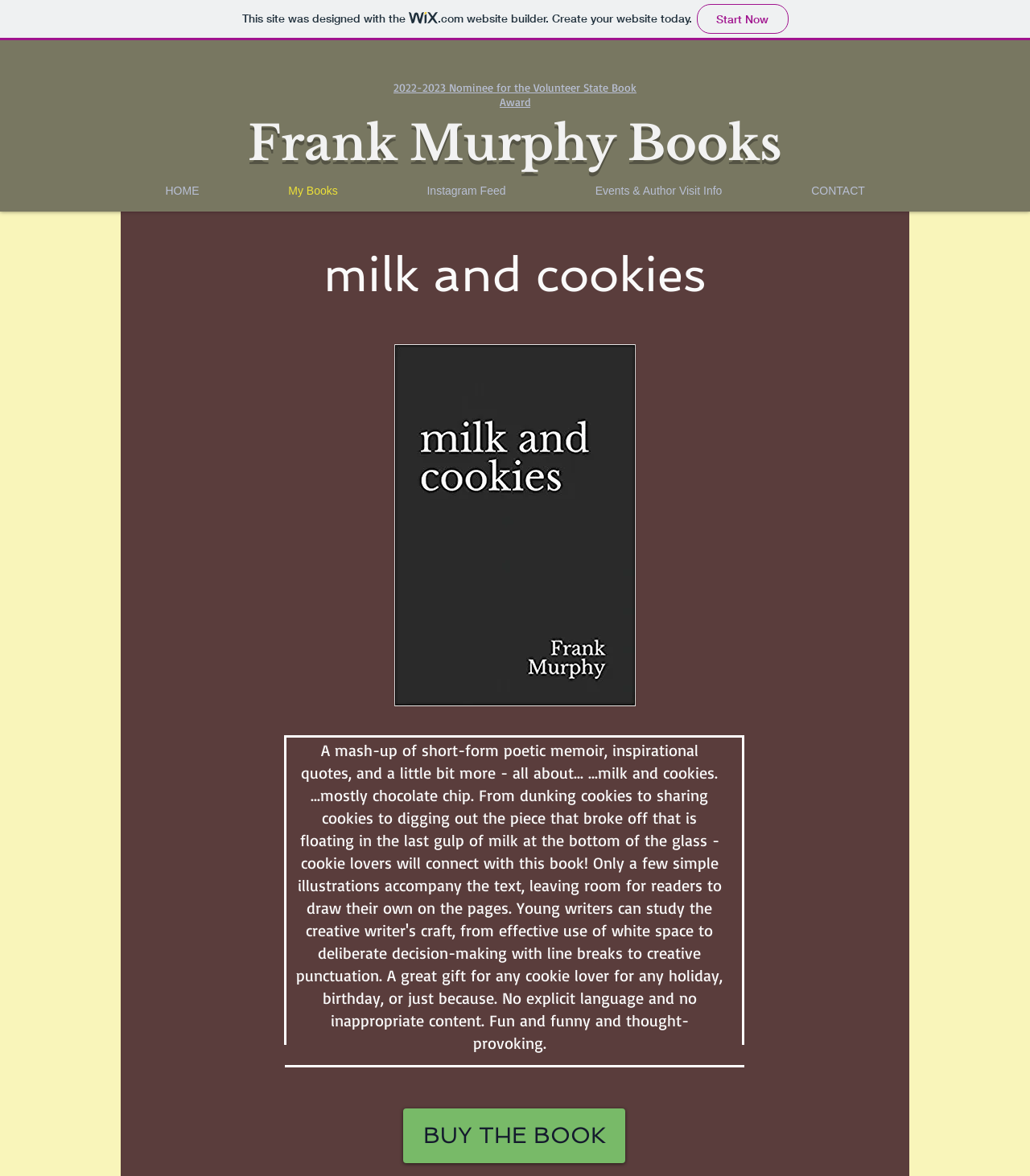Given the element description "CONTACT", identify the bounding box of the corresponding UI element.

[0.745, 0.153, 0.883, 0.173]